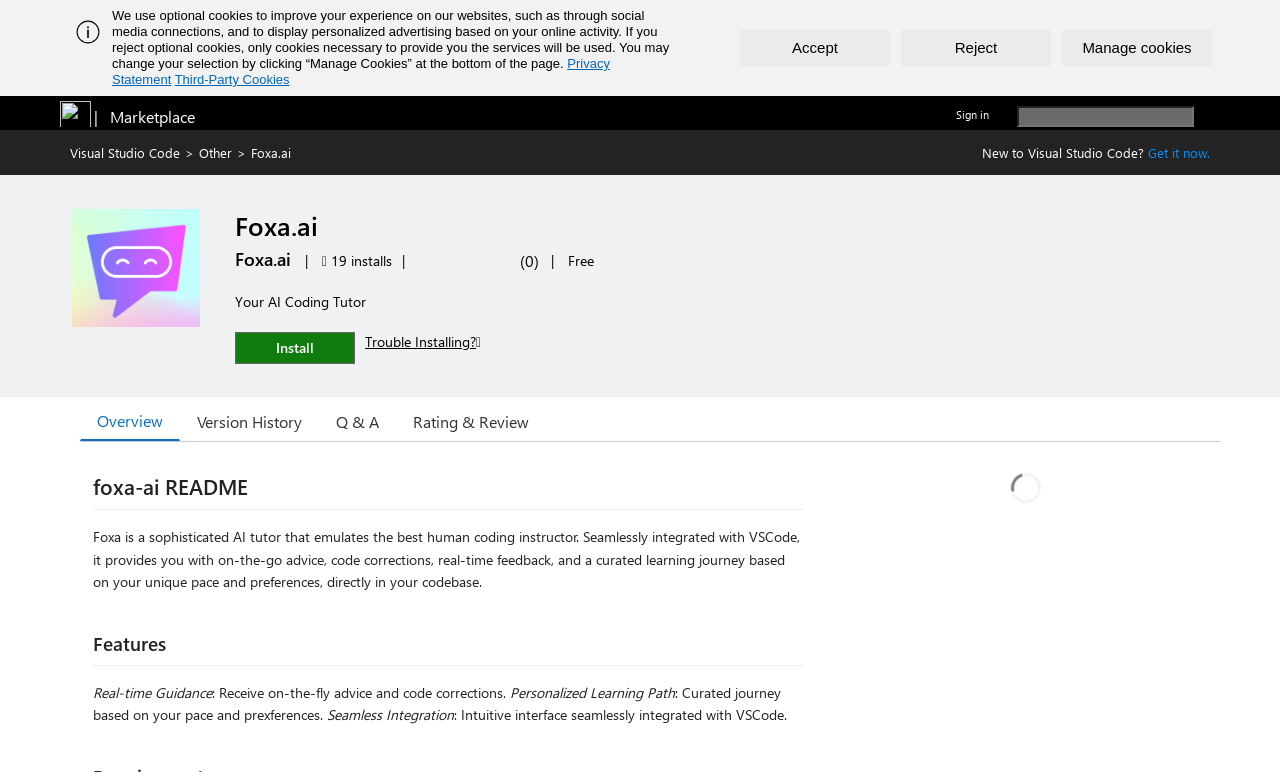Could you specify the bounding box coordinates for the clickable section to complete the following instruction: "View Foxa.ai README"?

[0.073, 0.614, 0.628, 0.661]